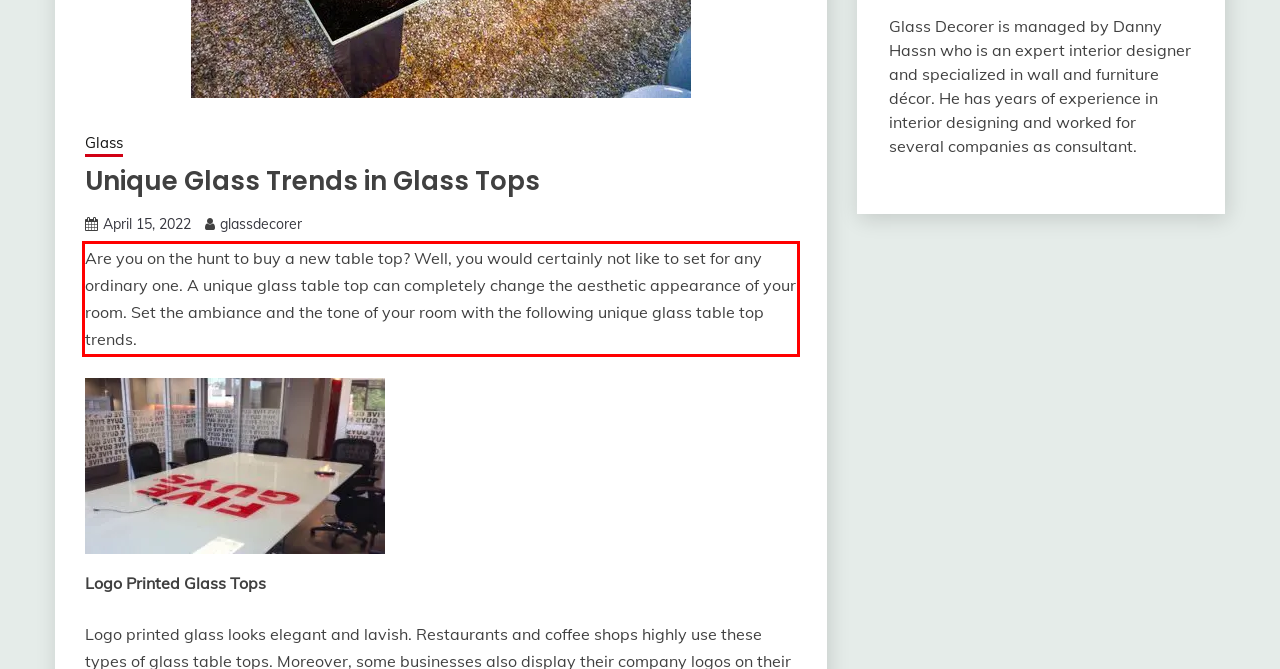Using the provided webpage screenshot, recognize the text content in the area marked by the red bounding box.

Are you on the hunt to buy a new table top? Well, you would certainly not like to set for any ordinary one. A unique glass table top can completely change the aesthetic appearance of your room. Set the ambiance and the tone of your room with the following unique glass table top trends.